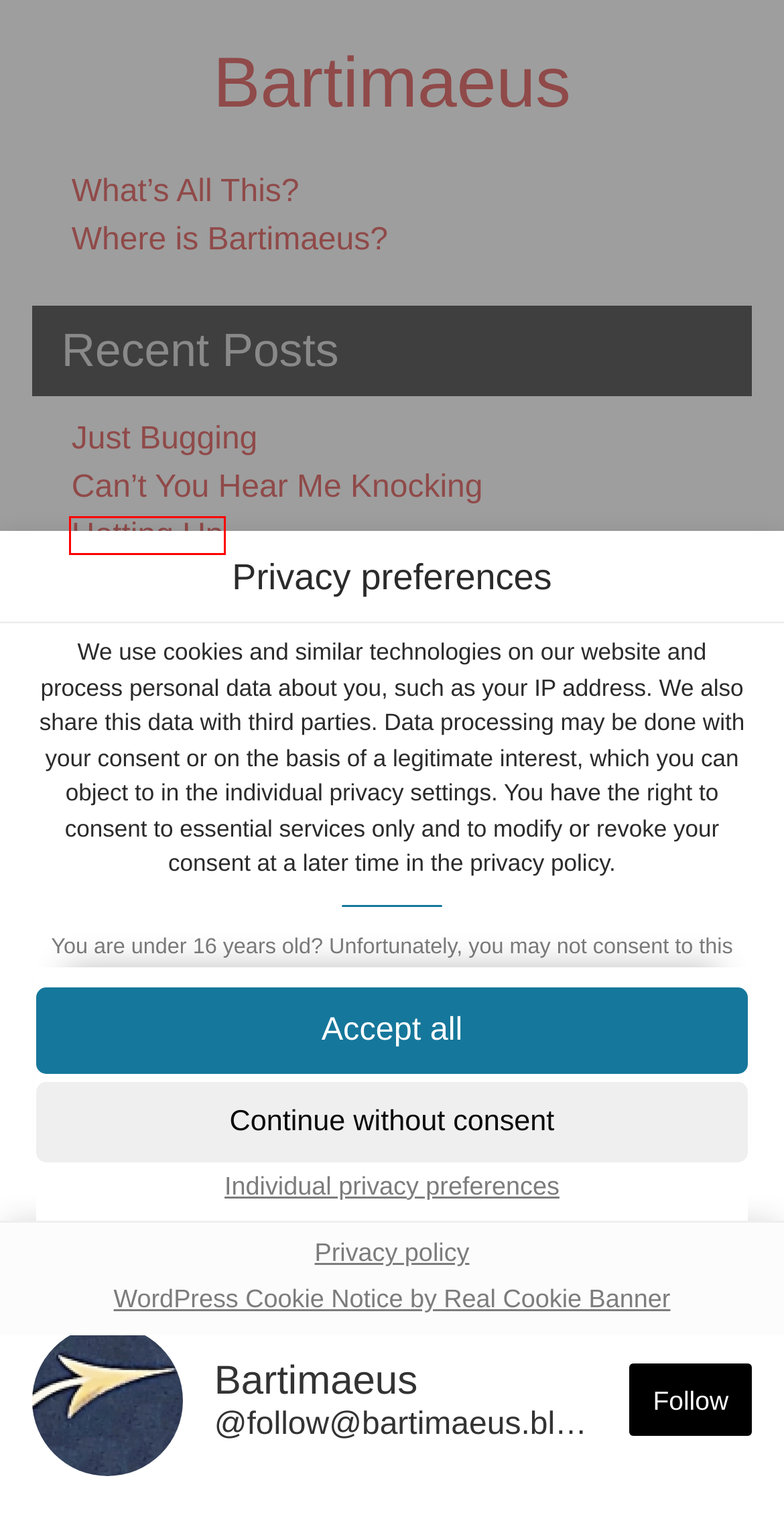You have been given a screenshot of a webpage with a red bounding box around a UI element. Select the most appropriate webpage description for the new webpage that appears after clicking the element within the red bounding box. The choices are:
A. Hotting Up – Bartimaeus
B. Cupboard Love – Bartimaeus
C. Going It Alone – Bartimaeus
D. Repeat Visit – Bartimaeus
E. Crocodile Shoes – Bartimaeus
F. Going, Going, Gone – Bartimaeus
G. In Bloom – Bartimaeus
H. Just Bugging – Bartimaeus

A